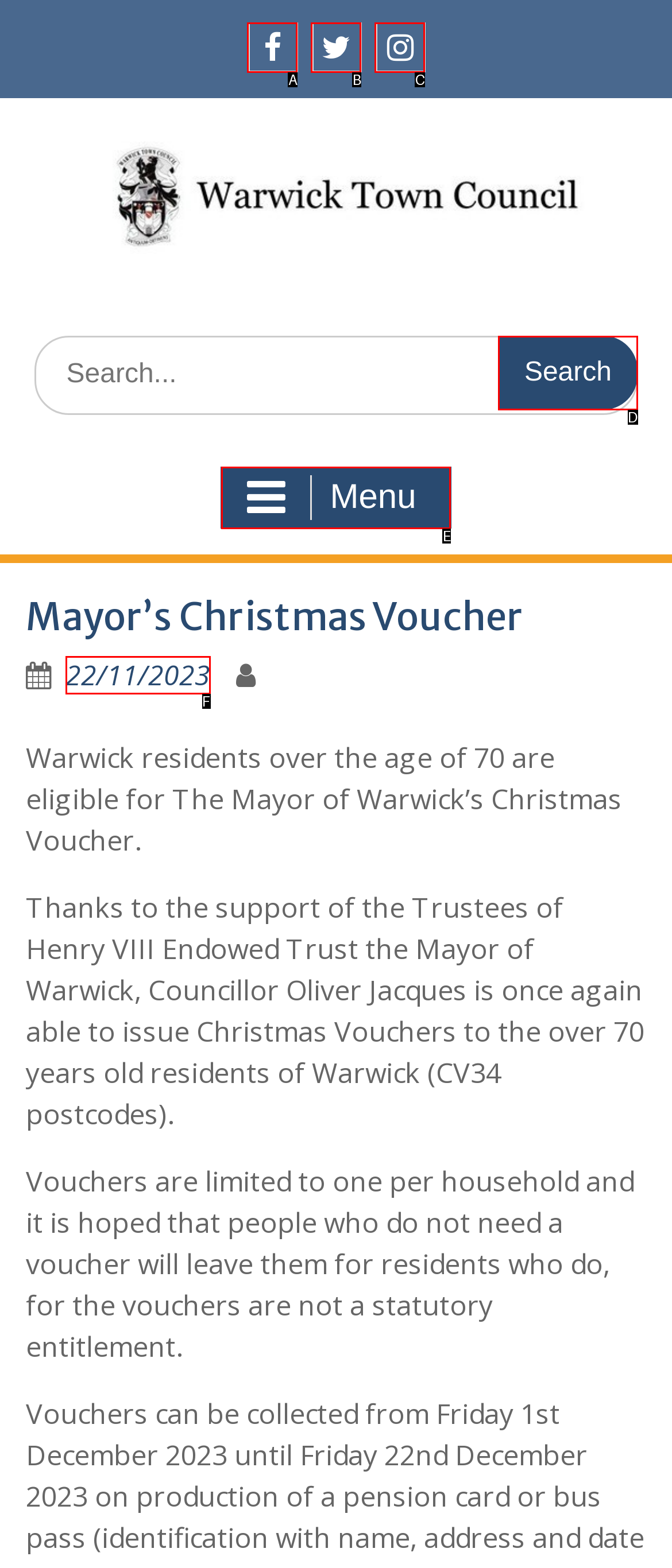From the given options, choose the HTML element that aligns with the description: parent_node: Search for: value="Search". Respond with the letter of the selected element.

D